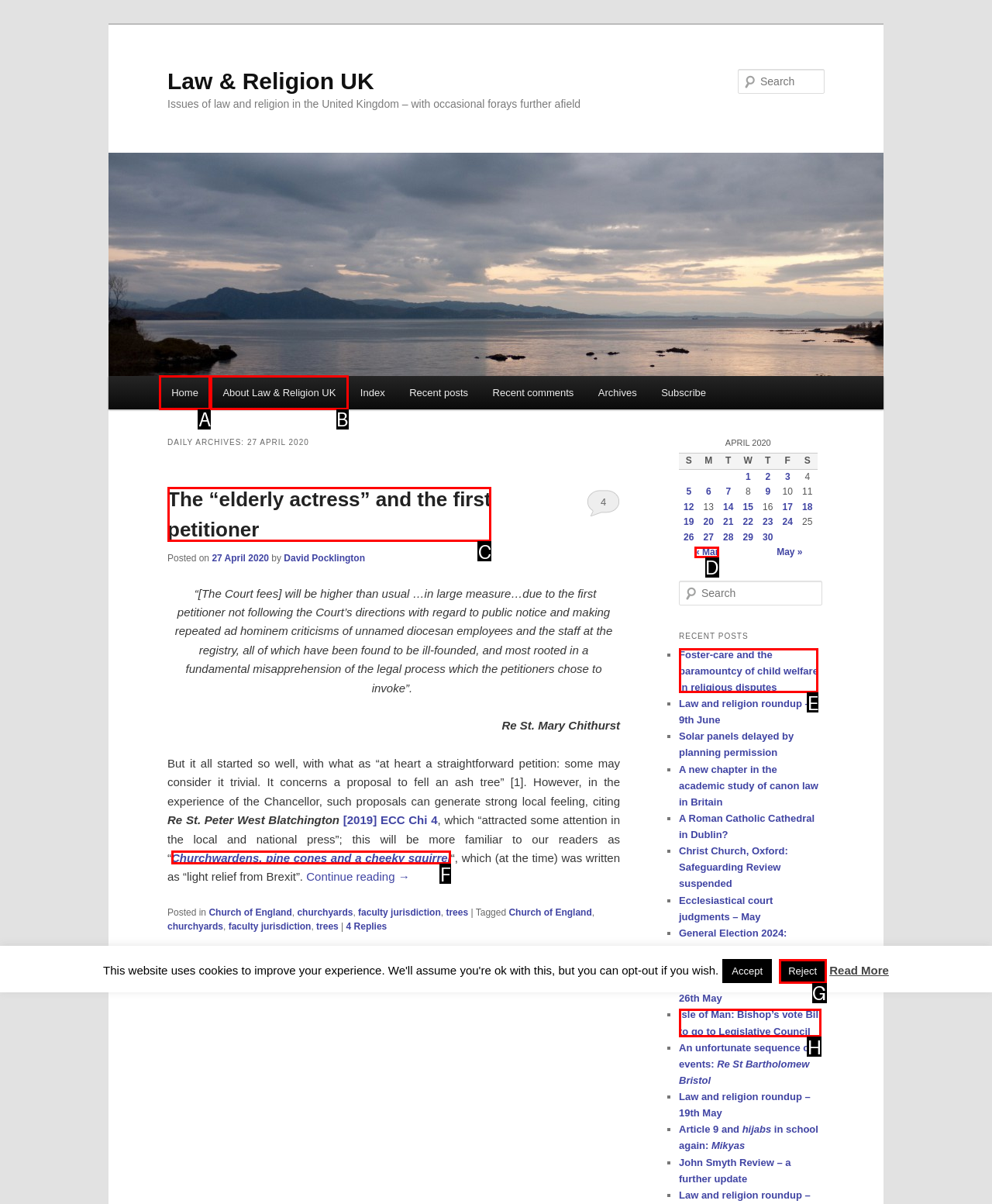For the task: Read the article 'The “elderly actress” and the first petitioner', tell me the letter of the option you should click. Answer with the letter alone.

C